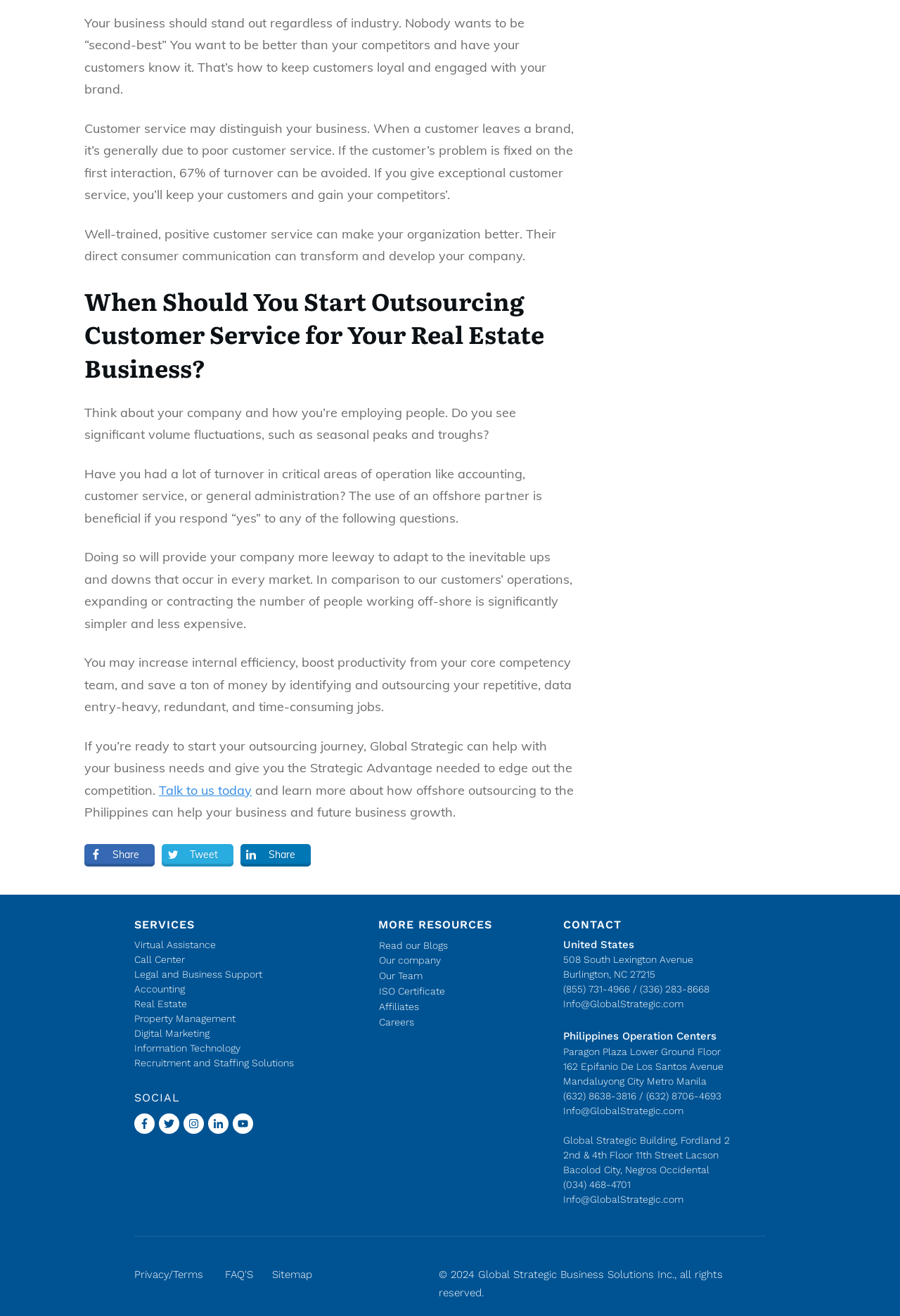Extract the bounding box coordinates for the UI element described as: "Call Center".

[0.149, 0.725, 0.205, 0.733]